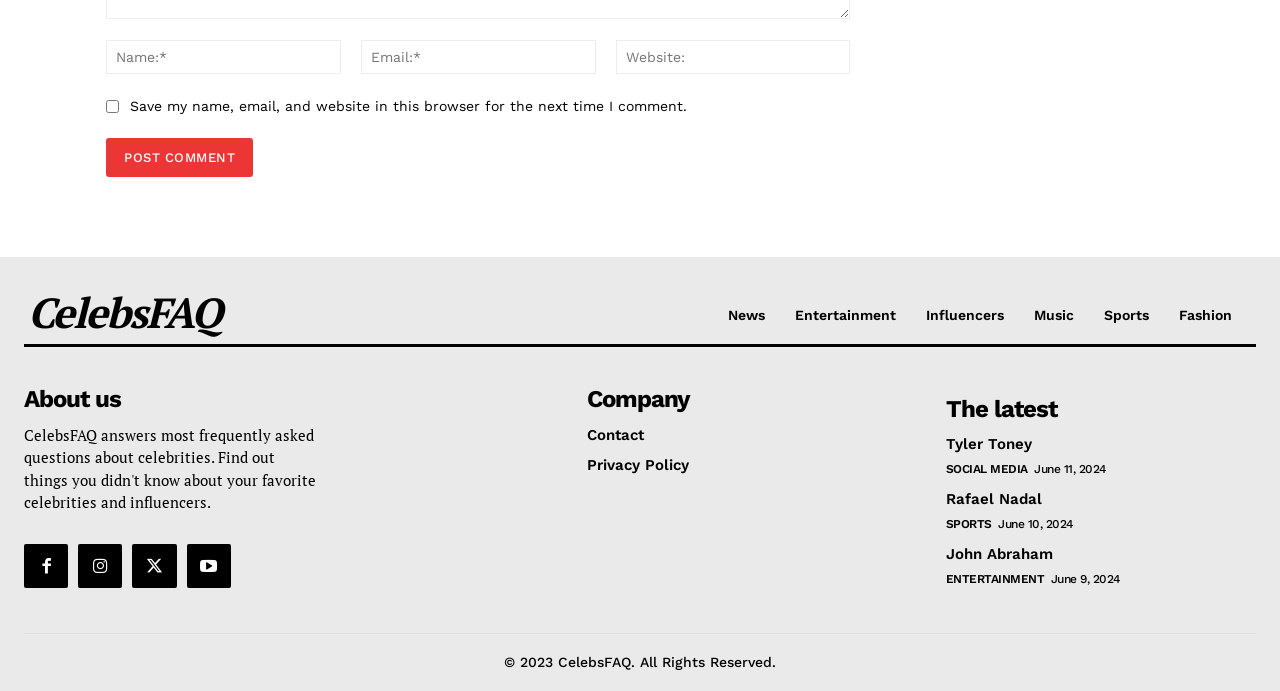Bounding box coordinates are specified in the format (top-left x, top-left y, bottom-right x, bottom-right y). All values are floating point numbers bounded between 0 and 1. Please provide the bounding box coordinate of the region this sentence describes: John Abraham

[0.739, 0.788, 0.822, 0.814]